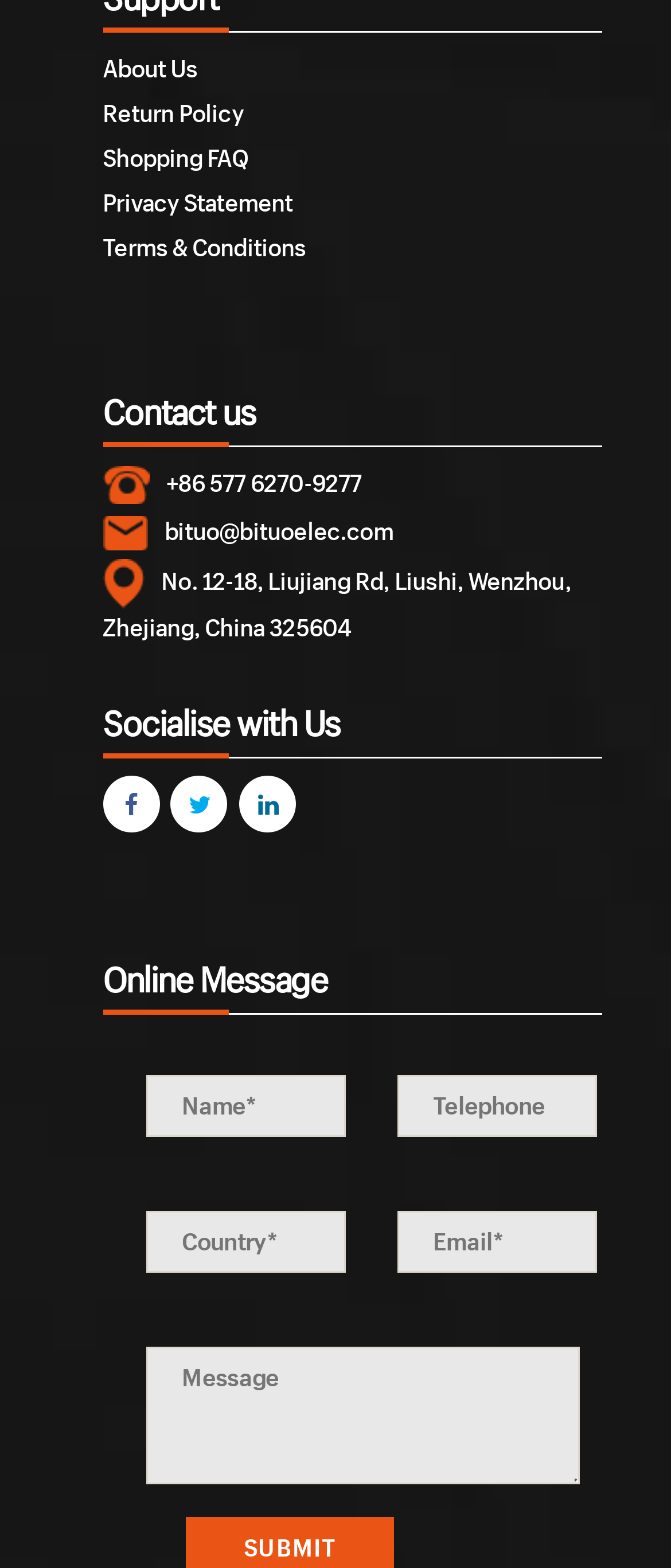Given the element description +86 577 6270-9277, specify the bounding box coordinates of the corresponding UI element in the format (top-left x, top-left y, bottom-right x, bottom-right y). All values must be between 0 and 1.

[0.248, 0.297, 0.539, 0.318]